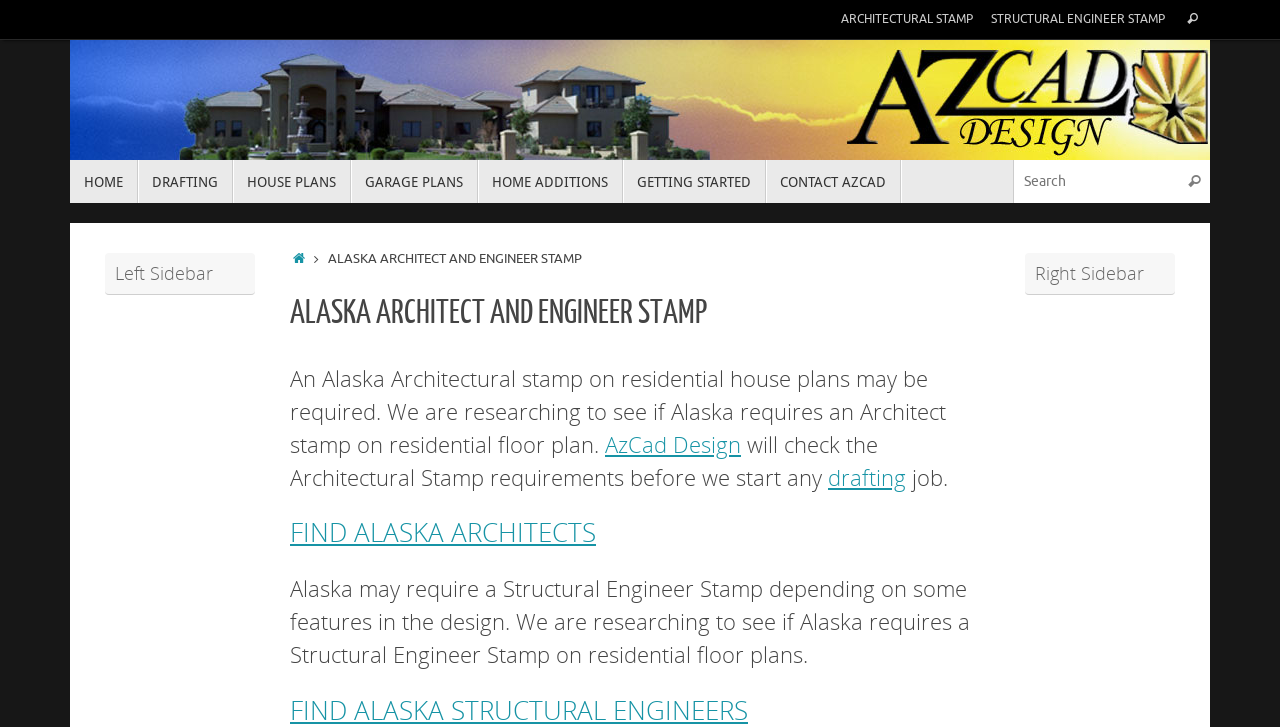What is the purpose of AzCad Design?
Using the image as a reference, deliver a detailed and thorough answer to the question.

According to the webpage, AzCad Design is mentioned in the context of checking the Architectural Stamp requirements before starting any drafting job, which implies that the purpose of AzCad Design is to perform this task.